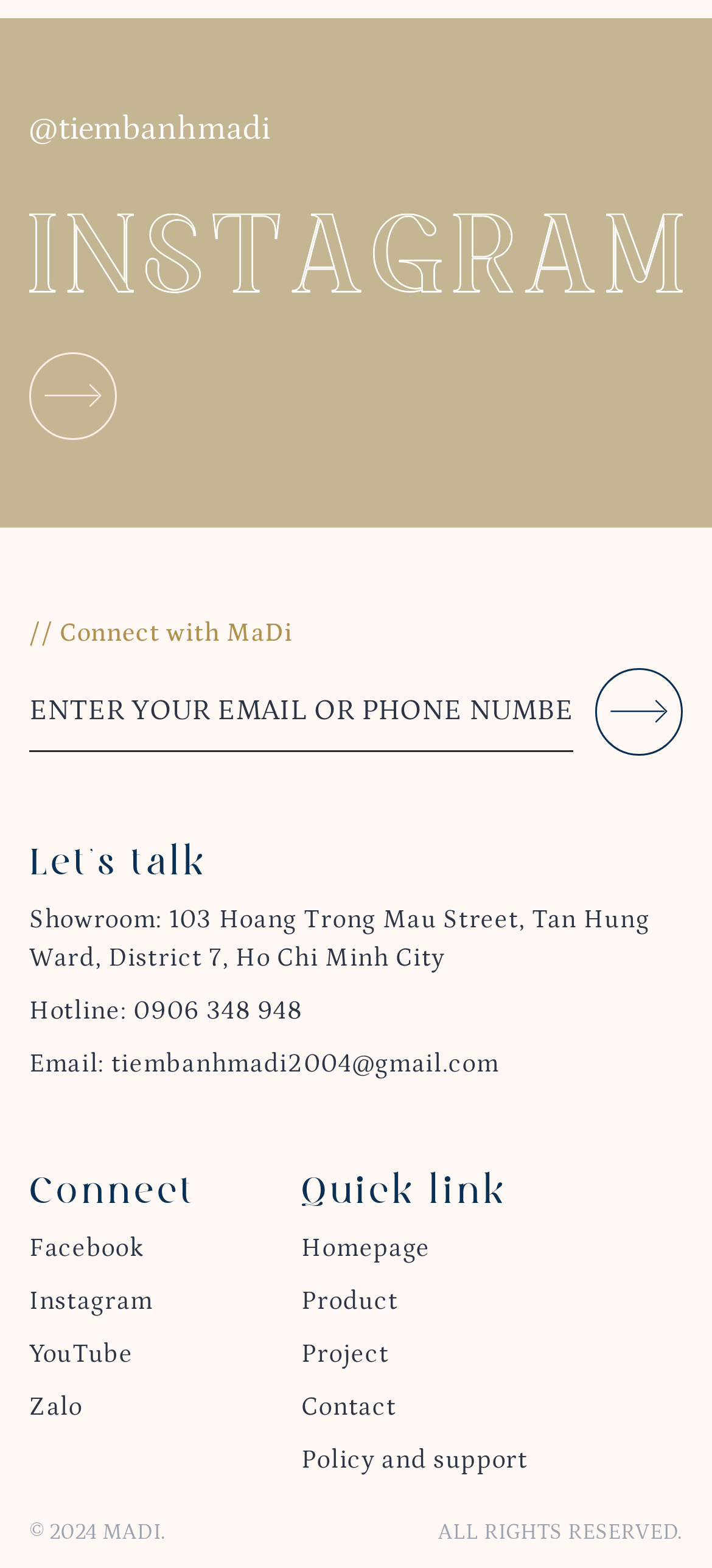Could you specify the bounding box coordinates for the clickable section to complete the following instruction: "Send email"?

[0.041, 0.669, 0.701, 0.688]